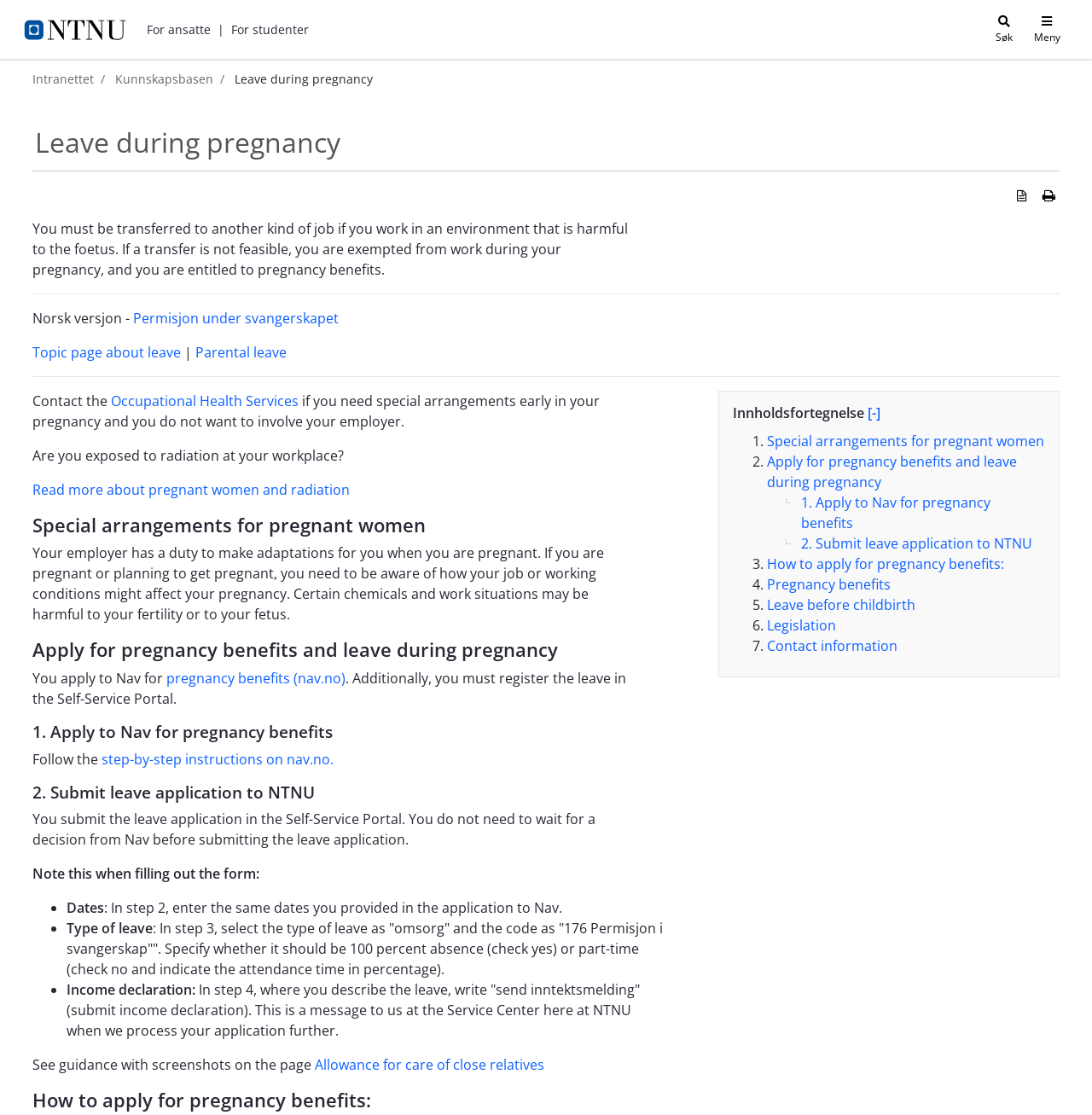Specify the bounding box coordinates of the area to click in order to execute this command: 'Go to 'Intranettet''. The coordinates should consist of four float numbers ranging from 0 to 1, and should be formatted as [left, top, right, bottom].

[0.03, 0.064, 0.086, 0.078]